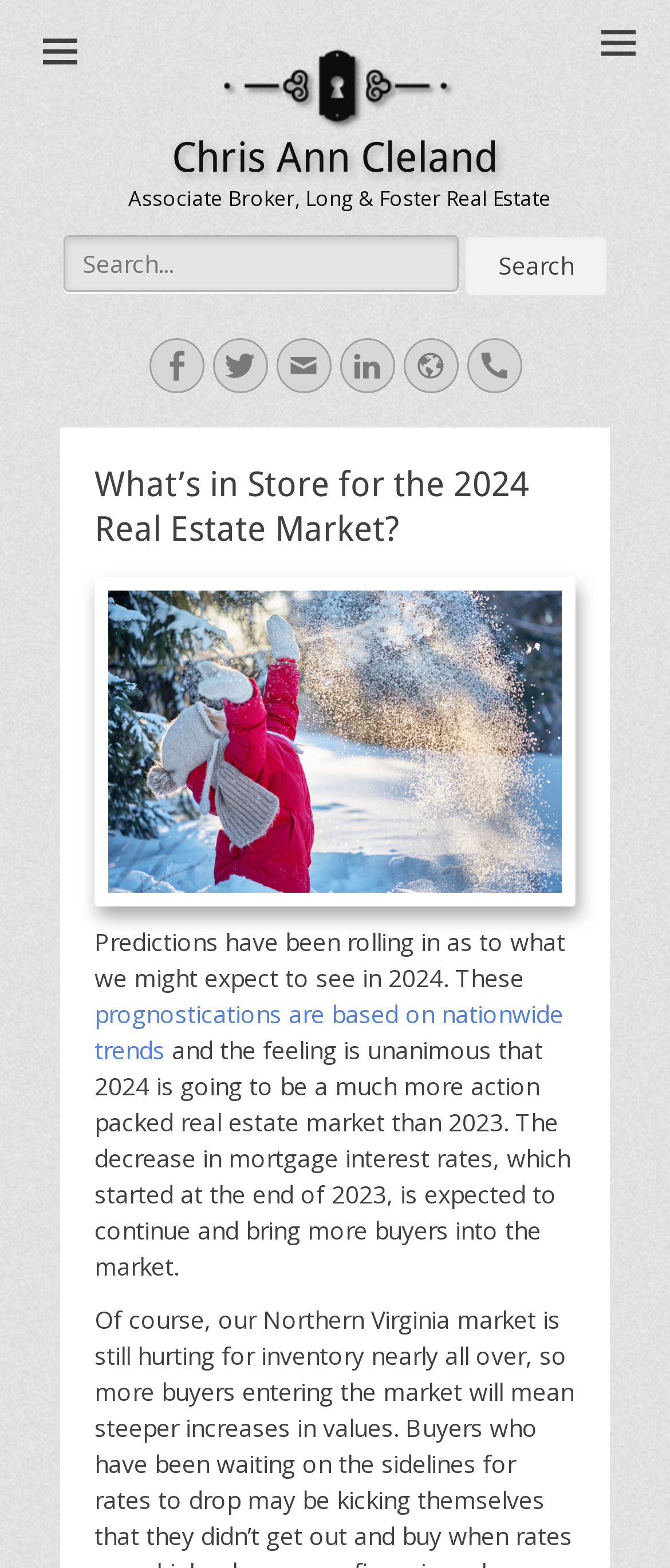Please find and generate the text of the main header of the webpage.

What’s in Store for the 2024 Real Estate Market?